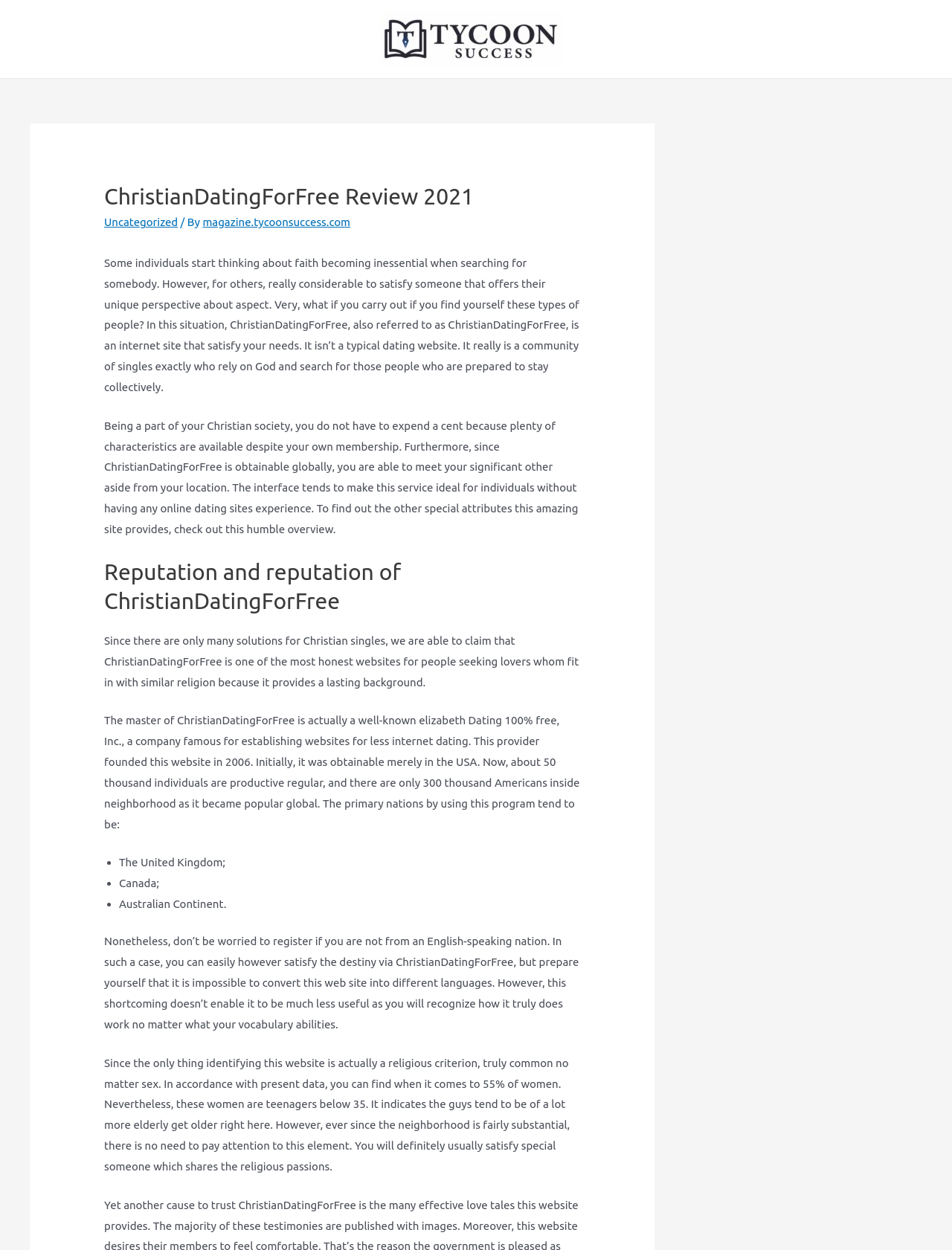Give a detailed account of the webpage's layout and content.

The webpage is a review of ChristianDatingForFree, a dating website for Christian singles. At the top, there is a link to the website "magazine.tycoonsuccess.com" accompanied by a small image of the same website. Below this, there is a header section with a heading "ChristianDatingForFree Review 2021" and a link to the category "Uncategorized". 

The main content of the webpage is divided into several sections. The first section introduces ChristianDatingForFree as a community of singles who believe in God and are looking for like-minded partners. It highlights the website's features, such as being free to use, available globally, and having a user-friendly interface.

The next section is titled "Reputation and reputation of ChristianDatingForFree" and discusses the website's credibility and background. It mentions that the website is owned by a well-known company, eLizabeth Dating 100% free, Inc., which has been operating since 2006. The section also provides information about the website's popularity, with around 50,000 active users daily and 300,000 Americans in the community.

Following this, there is a list of the primary countries using the website, including the United Kingdom, Canada, and Australia. The webpage then continues to discuss the website's usability, mentioning that while it is not possible to translate the website into different languages, it is still accessible to users from non-English speaking countries.

The final section of the webpage provides demographic information about the website's users, stating that around 55% of users are women, mostly under the age of 35, while the men are generally older. However, it reassures readers that the large community size ensures that they will still be able to find someone who shares their religious interests.